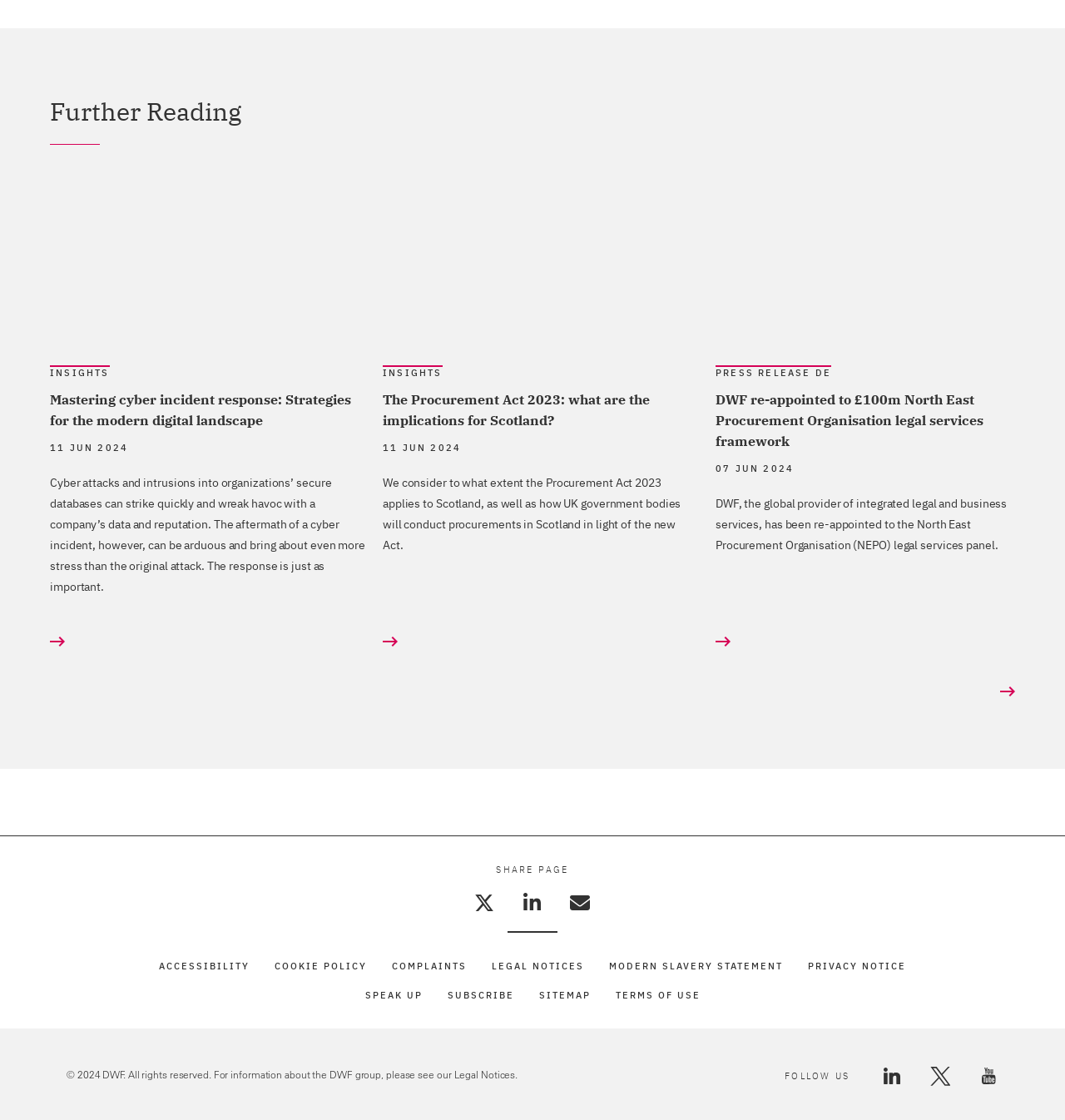Please give the bounding box coordinates of the area that should be clicked to fulfill the following instruction: "Follow DWF on LinkedIn". The coordinates should be in the format of four float numbers from 0 to 1, i.e., [left, top, right, bottom].

[0.828, 0.952, 0.847, 0.967]